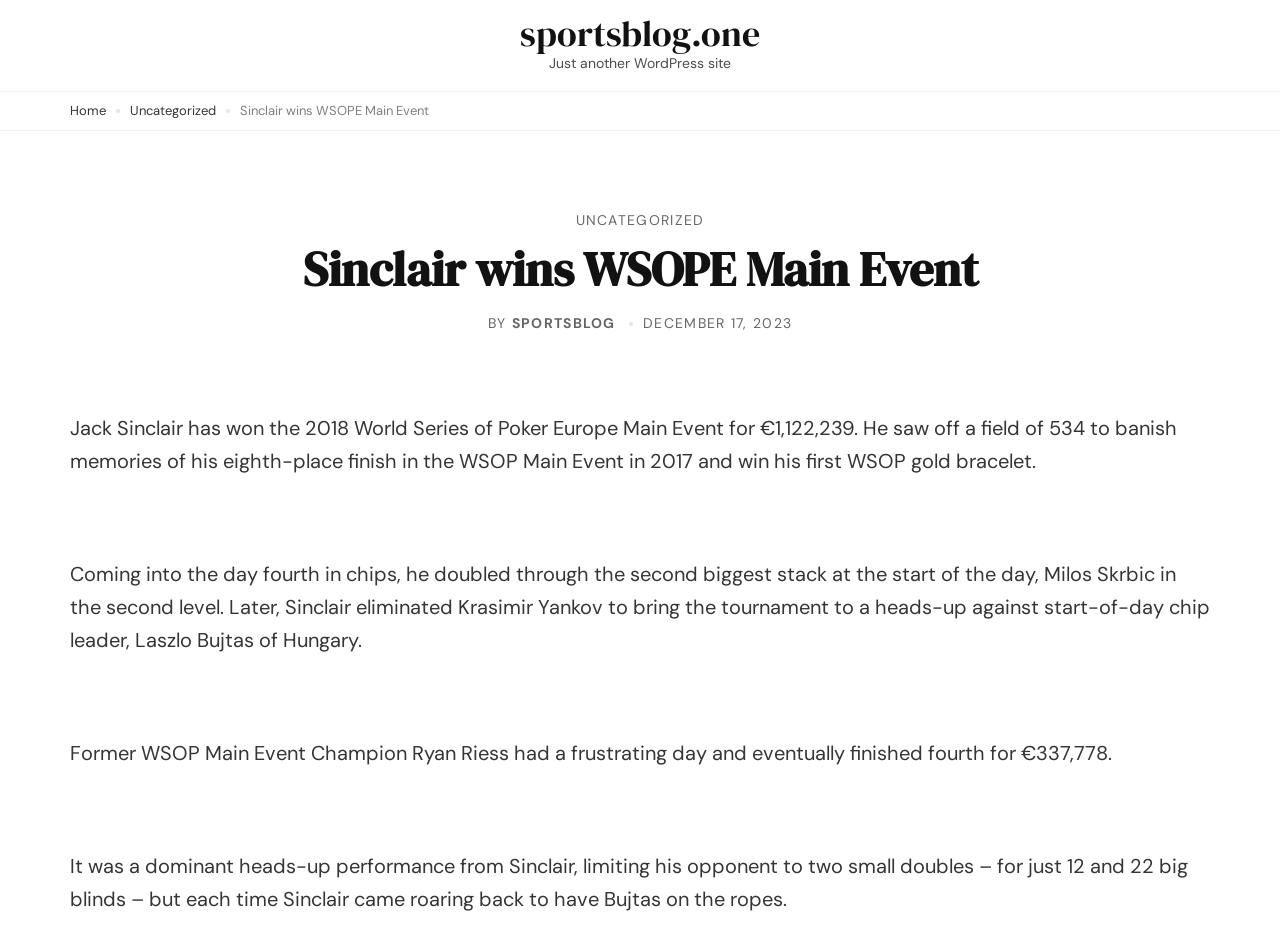Answer the following query with a single word or phrase:
Who won the 2018 World Series of Poker Europe Main Event?

Jack Sinclair